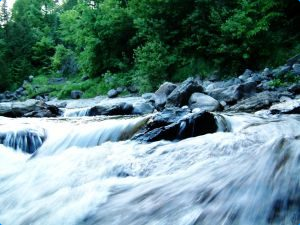Answer the question using only one word or a concise phrase: Are there trees on the riverbanks?

Yes